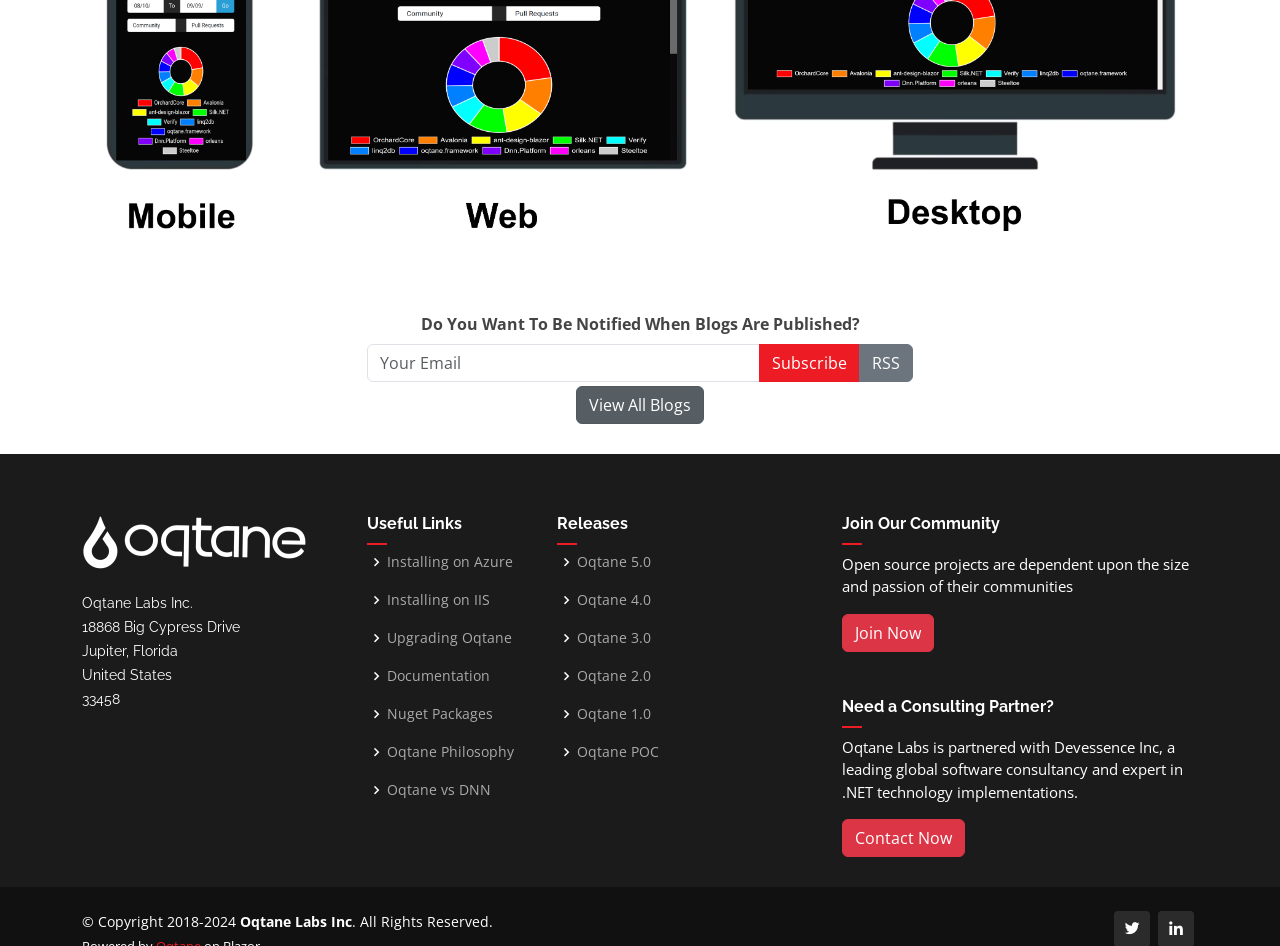Could you locate the bounding box coordinates for the section that should be clicked to accomplish this task: "Check the 'Weather' forecast".

None